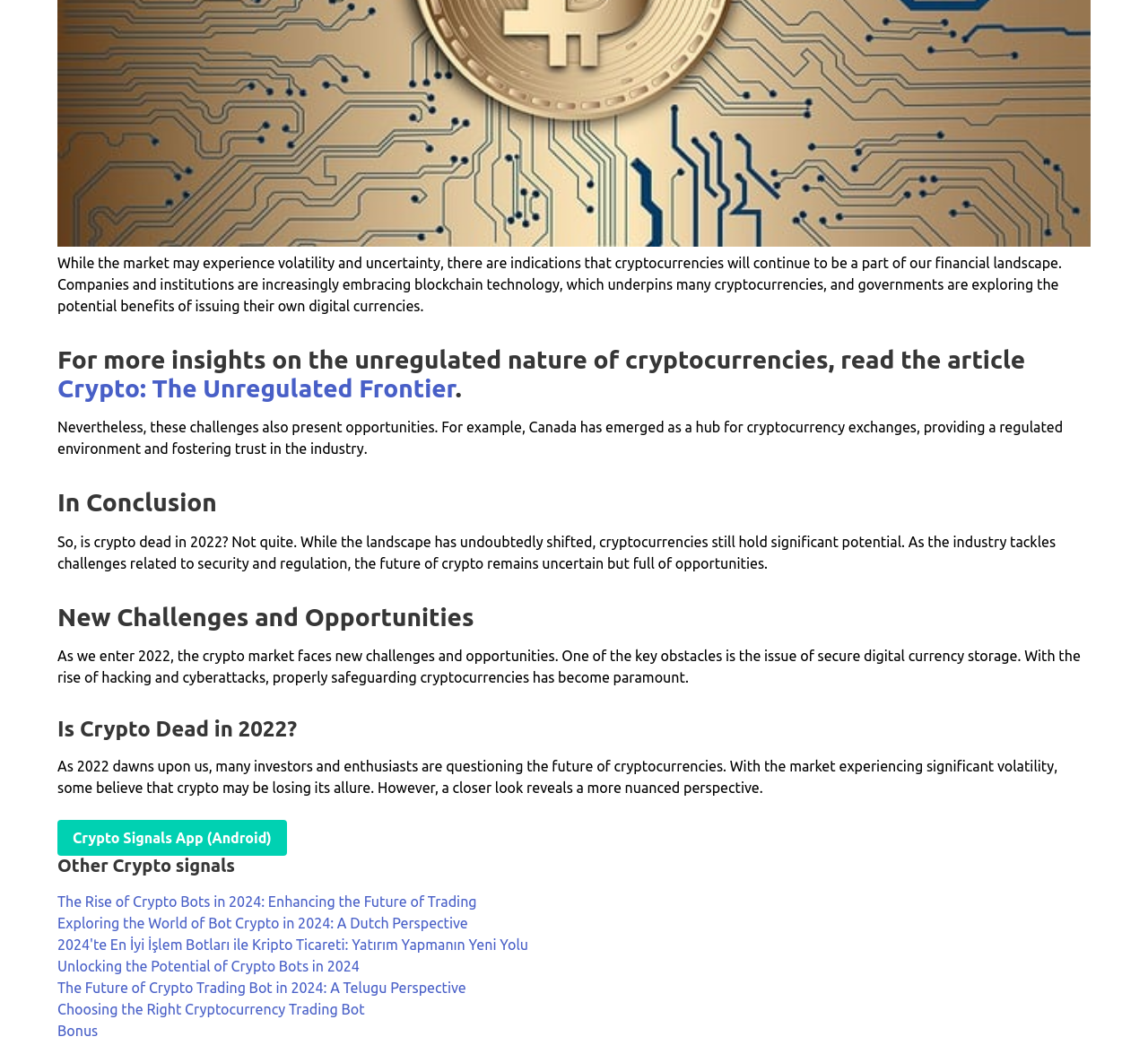Identify the bounding box for the given UI element using the description provided. Coordinates should be in the format (top-left x, top-left y, bottom-right x, bottom-right y) and must be between 0 and 1. Here is the description: Bonus

[0.05, 0.962, 0.085, 0.977]